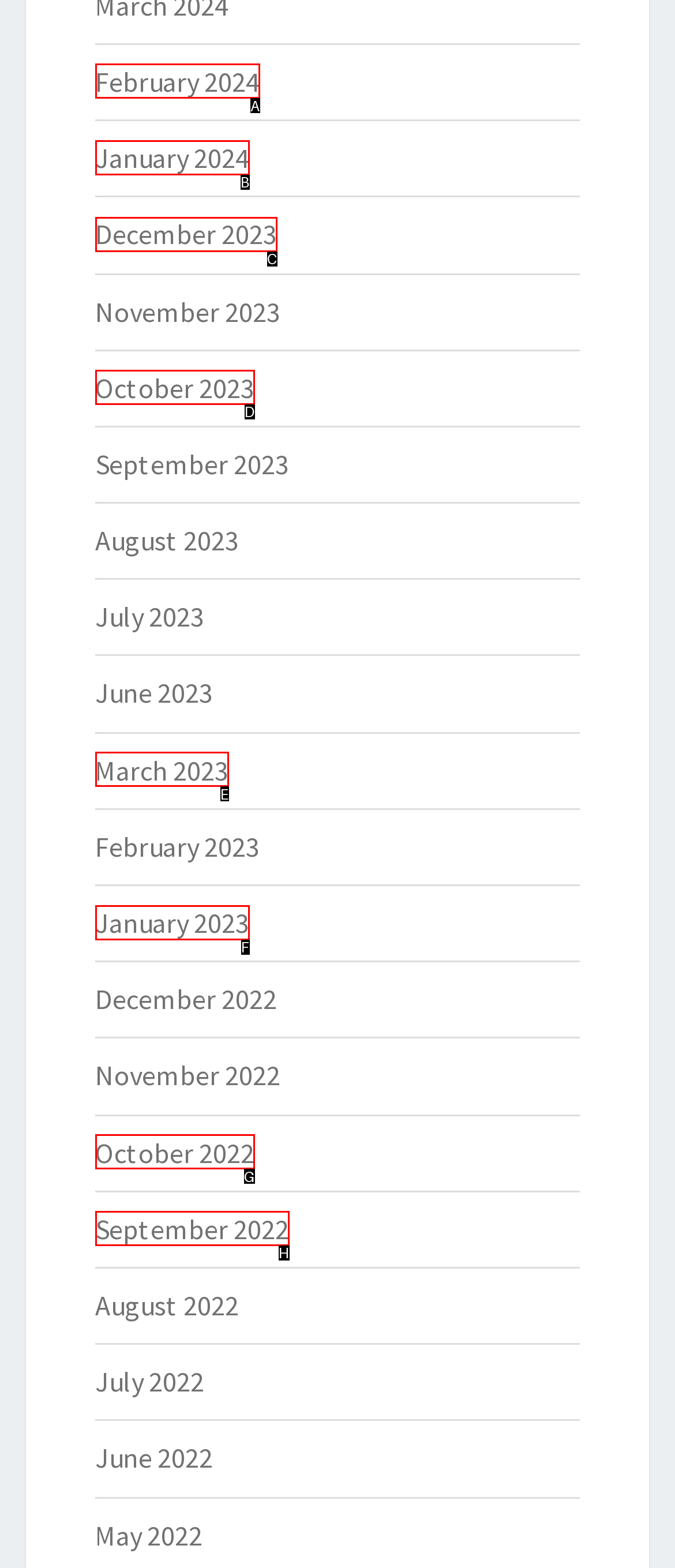Tell me which option best matches this description: October 2023
Answer with the letter of the matching option directly from the given choices.

D